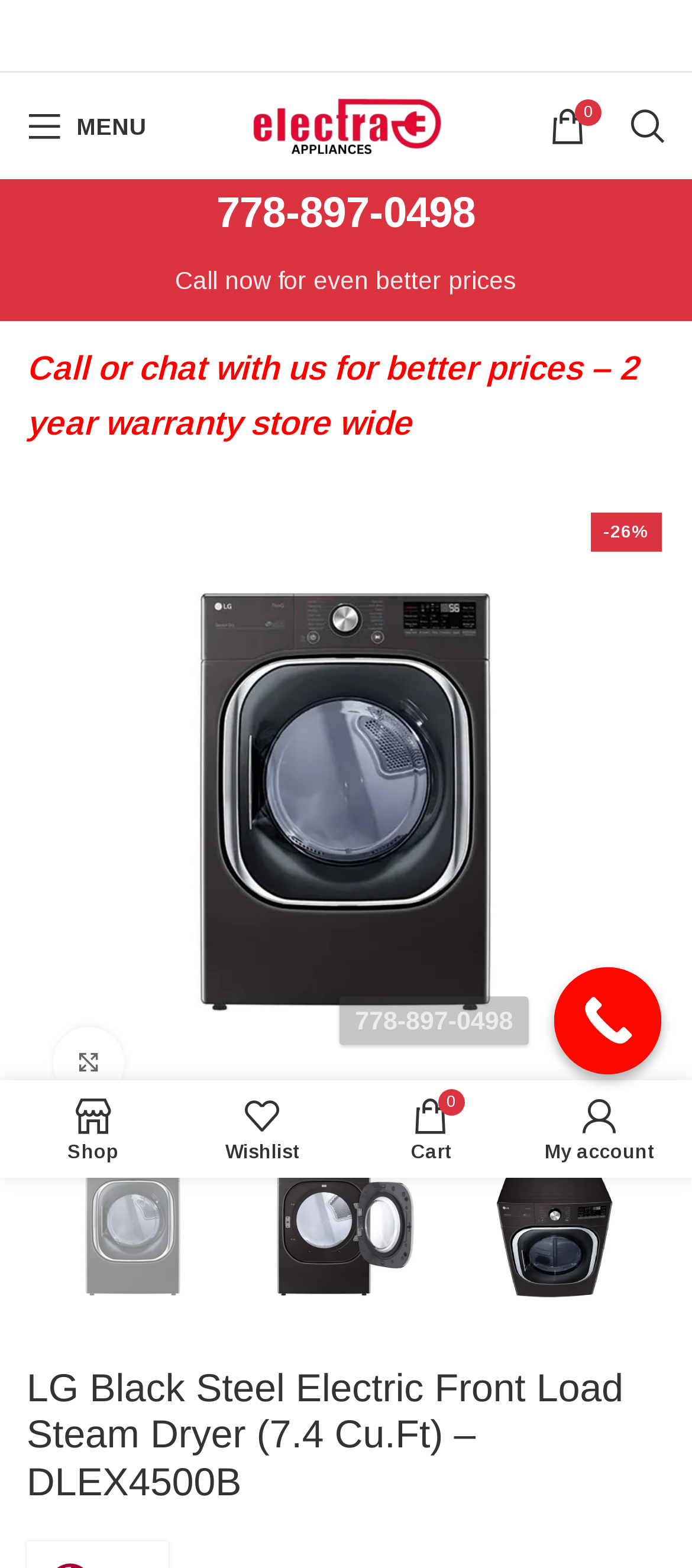Find the bounding box coordinates of the element to click in order to complete this instruction: "Click to enlarge". The bounding box coordinates must be four float numbers between 0 and 1, denoted as [left, top, right, bottom].

[0.077, 0.655, 0.18, 0.7]